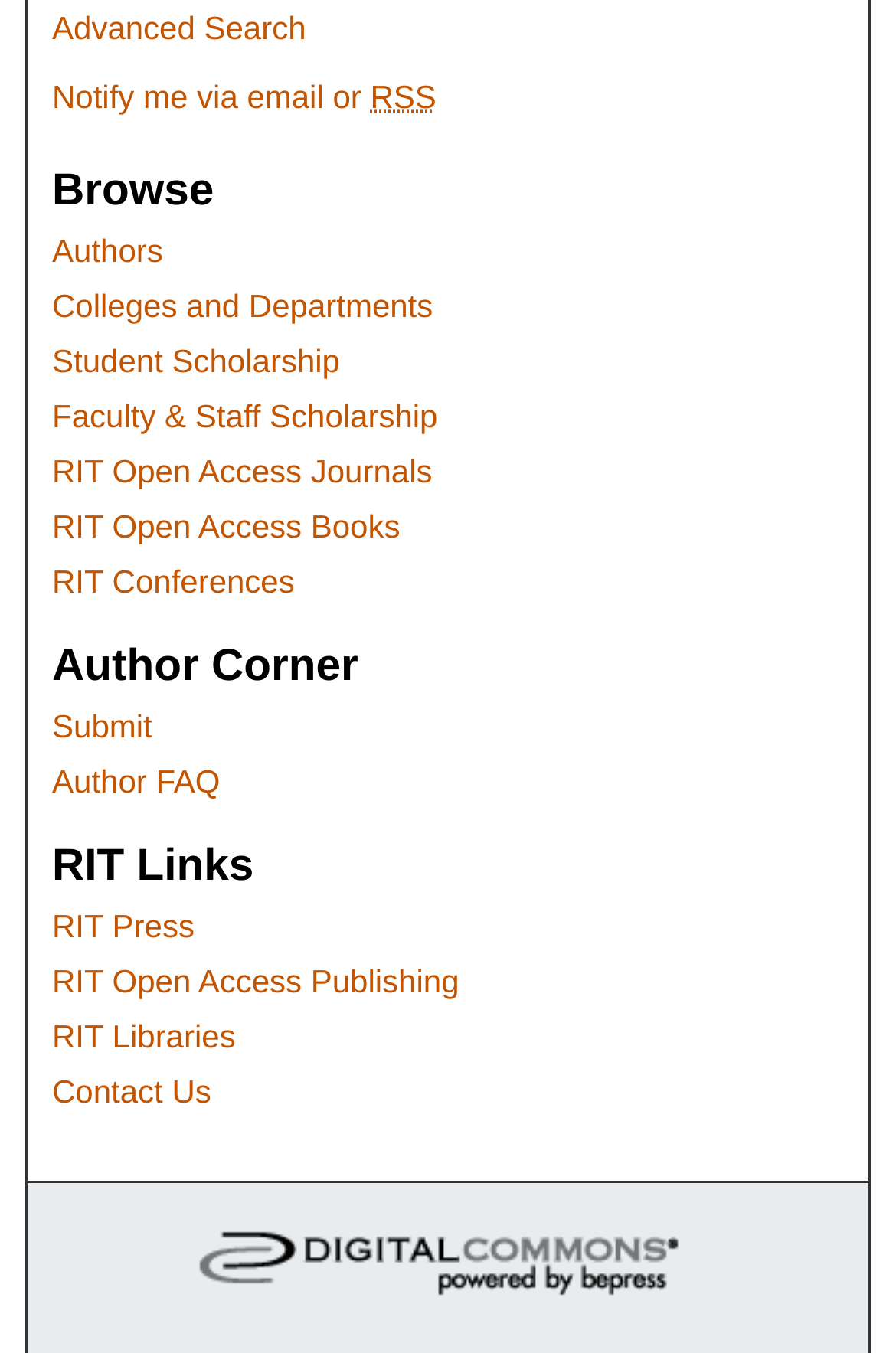Respond to the question below with a single word or phrase:
What is the first link under the 'Browse' heading?

Authors